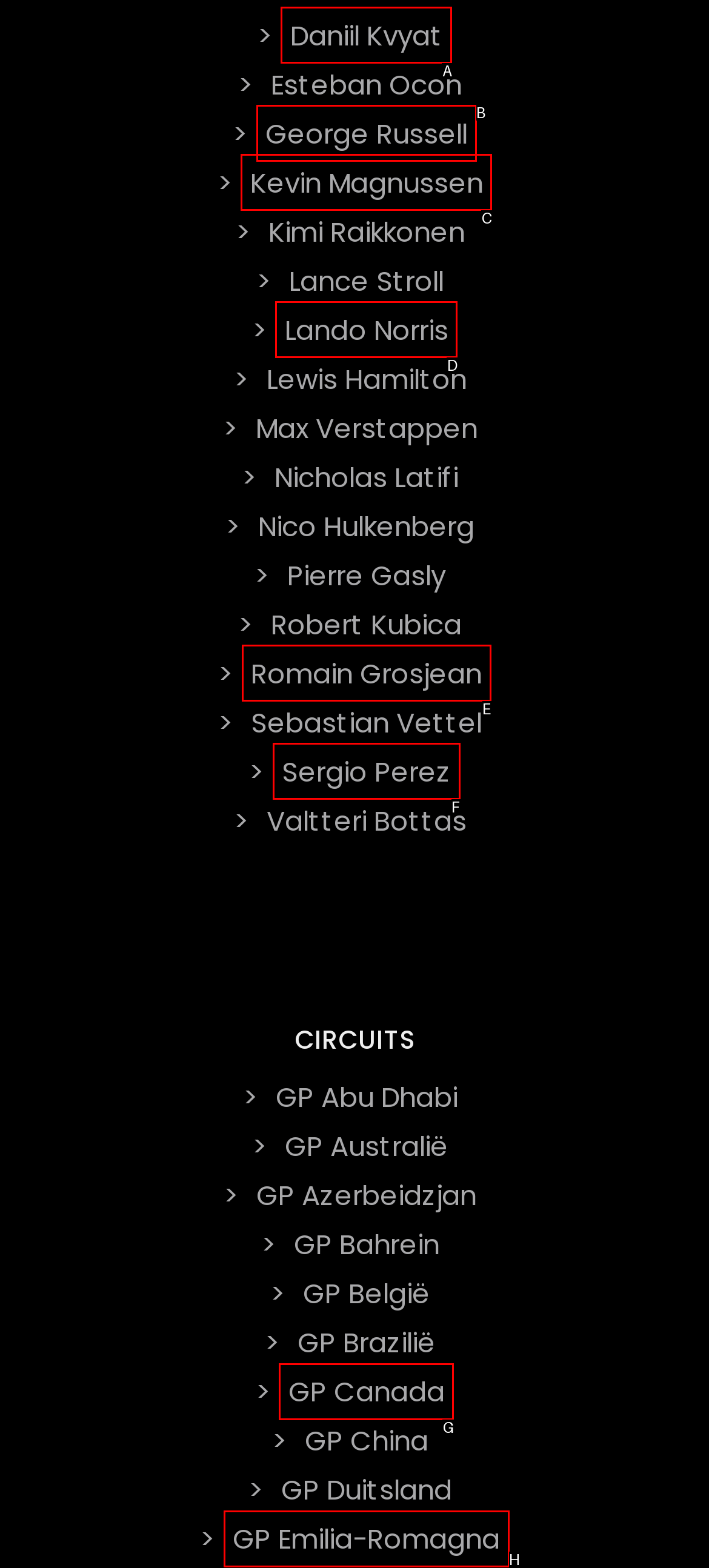From the given choices, indicate the option that best matches: Romain Grosjean
State the letter of the chosen option directly.

E